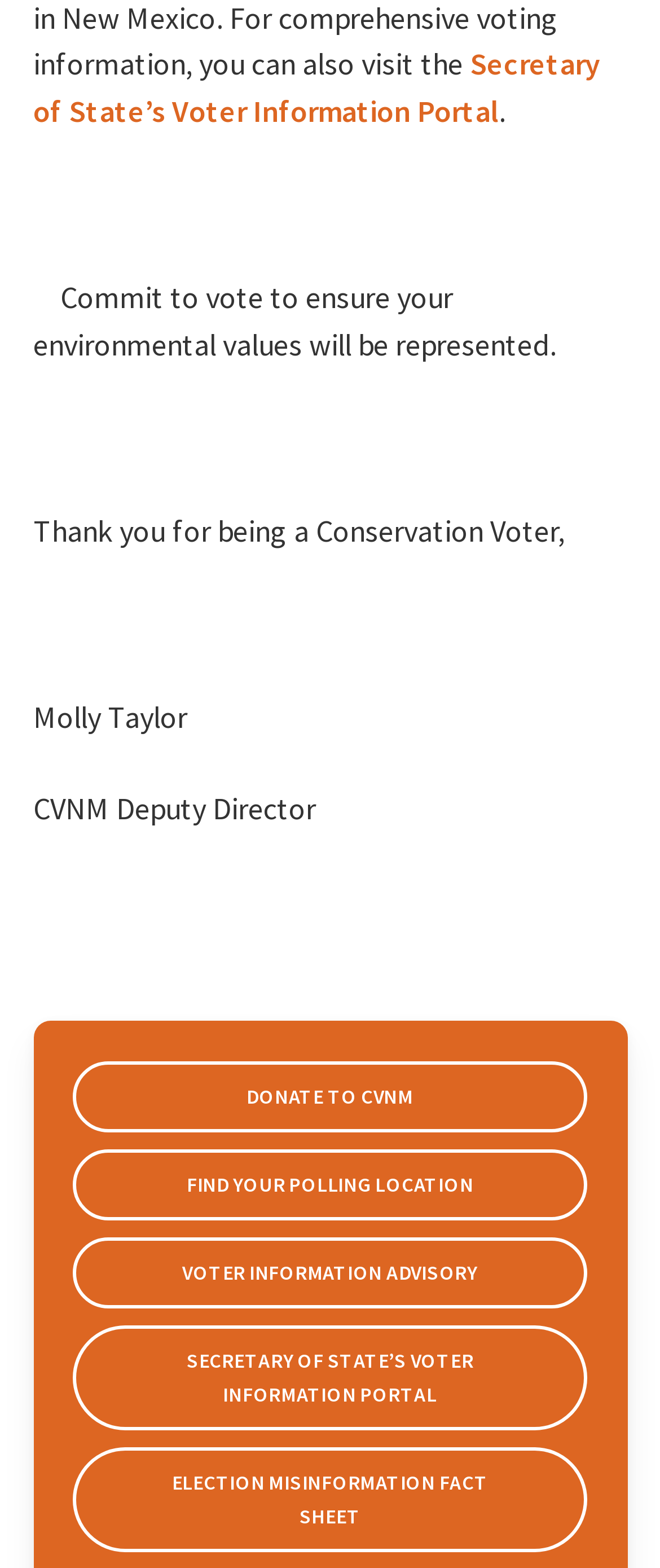Extract the bounding box coordinates of the UI element described by: "Voter Information Advisory". The coordinates should include four float numbers ranging from 0 to 1, e.g., [left, top, right, bottom].

[0.11, 0.789, 0.89, 0.834]